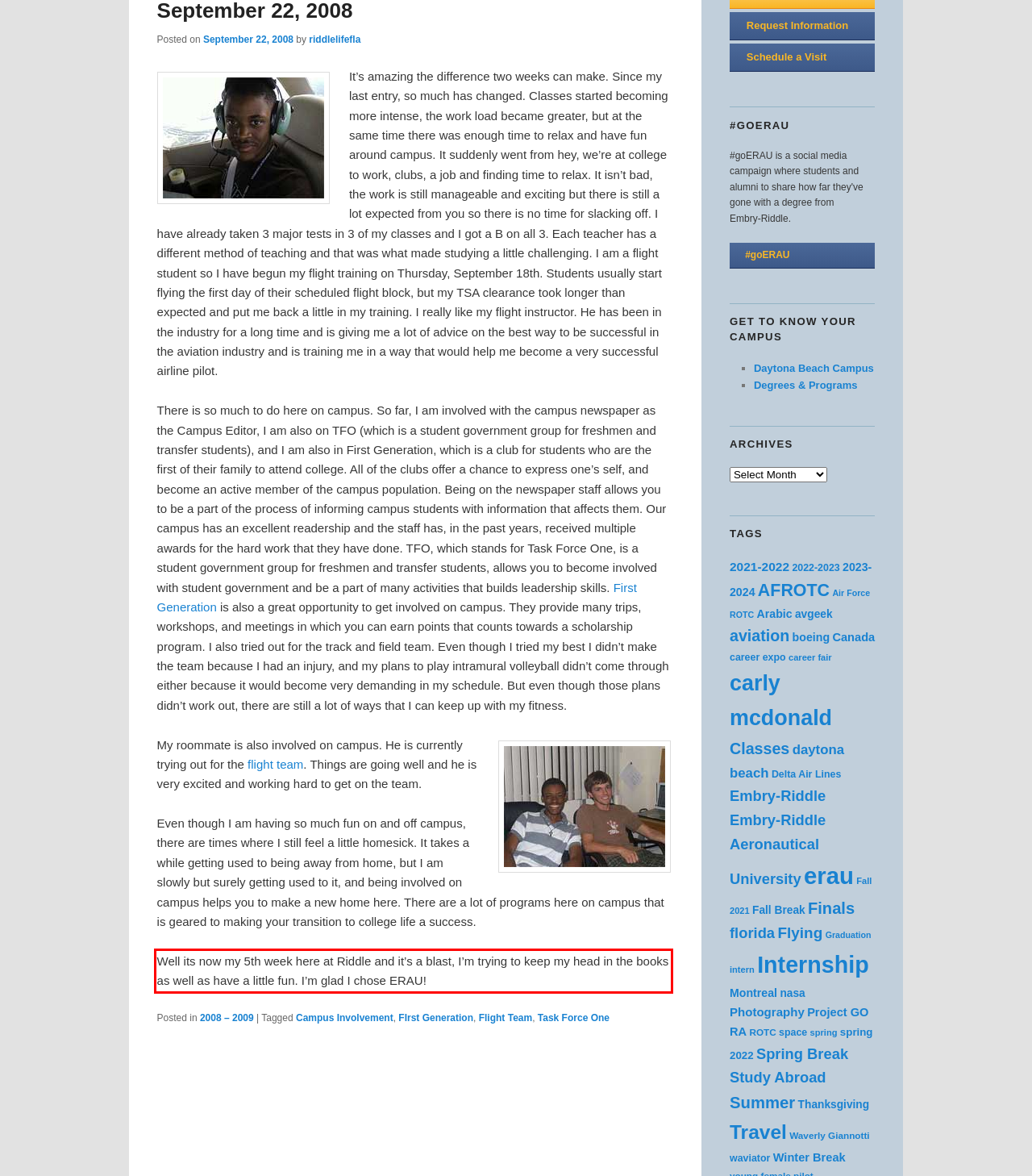Please perform OCR on the text within the red rectangle in the webpage screenshot and return the text content.

Well its now my 5th week here at Riddle and it’s a blast, I’m trying to keep my head in the books as well as have a little fun. I’m glad I chose ERAU!